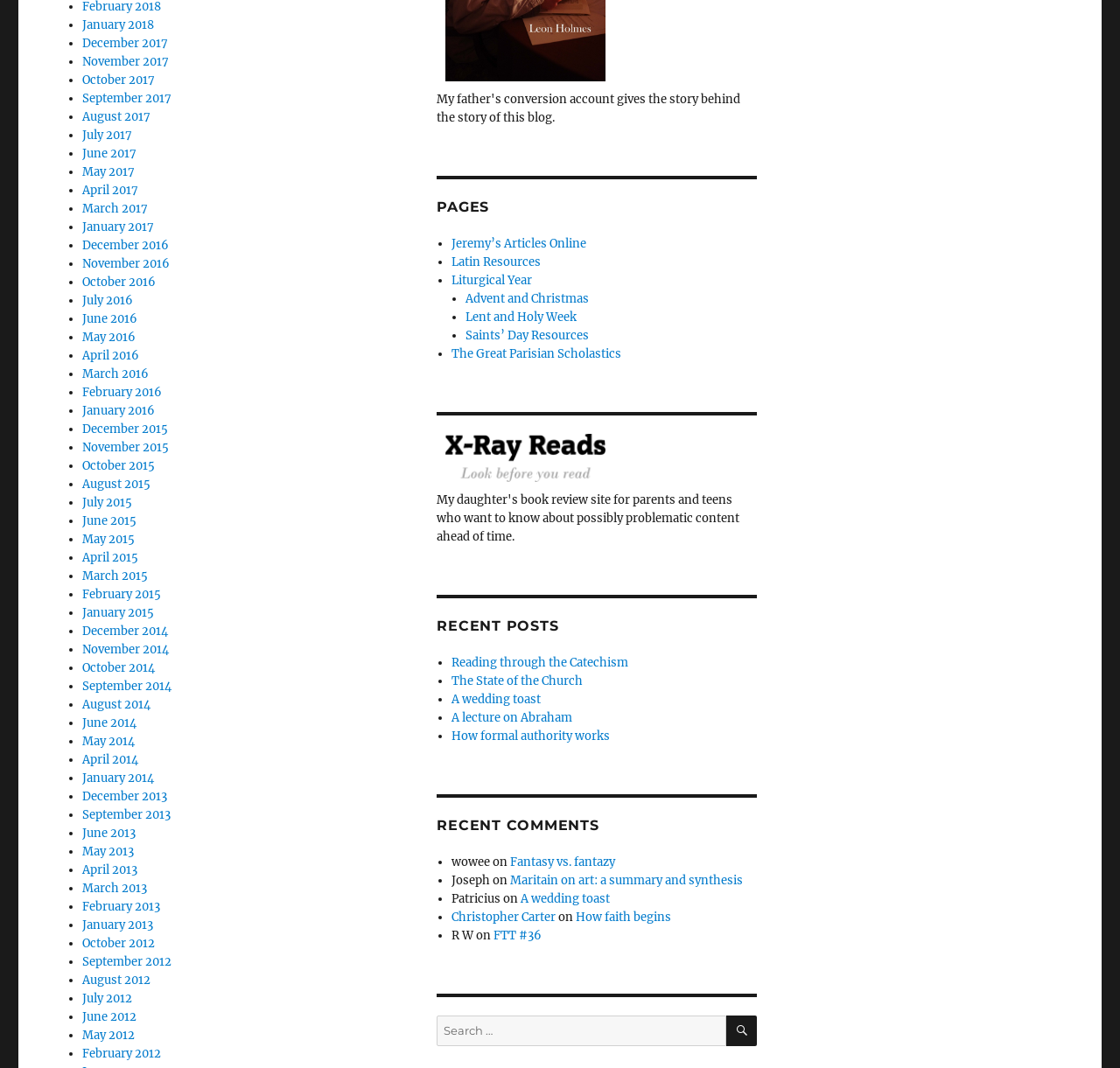Please identify the bounding box coordinates of the area I need to click to accomplish the following instruction: "Open November 2017".

[0.073, 0.051, 0.15, 0.064]